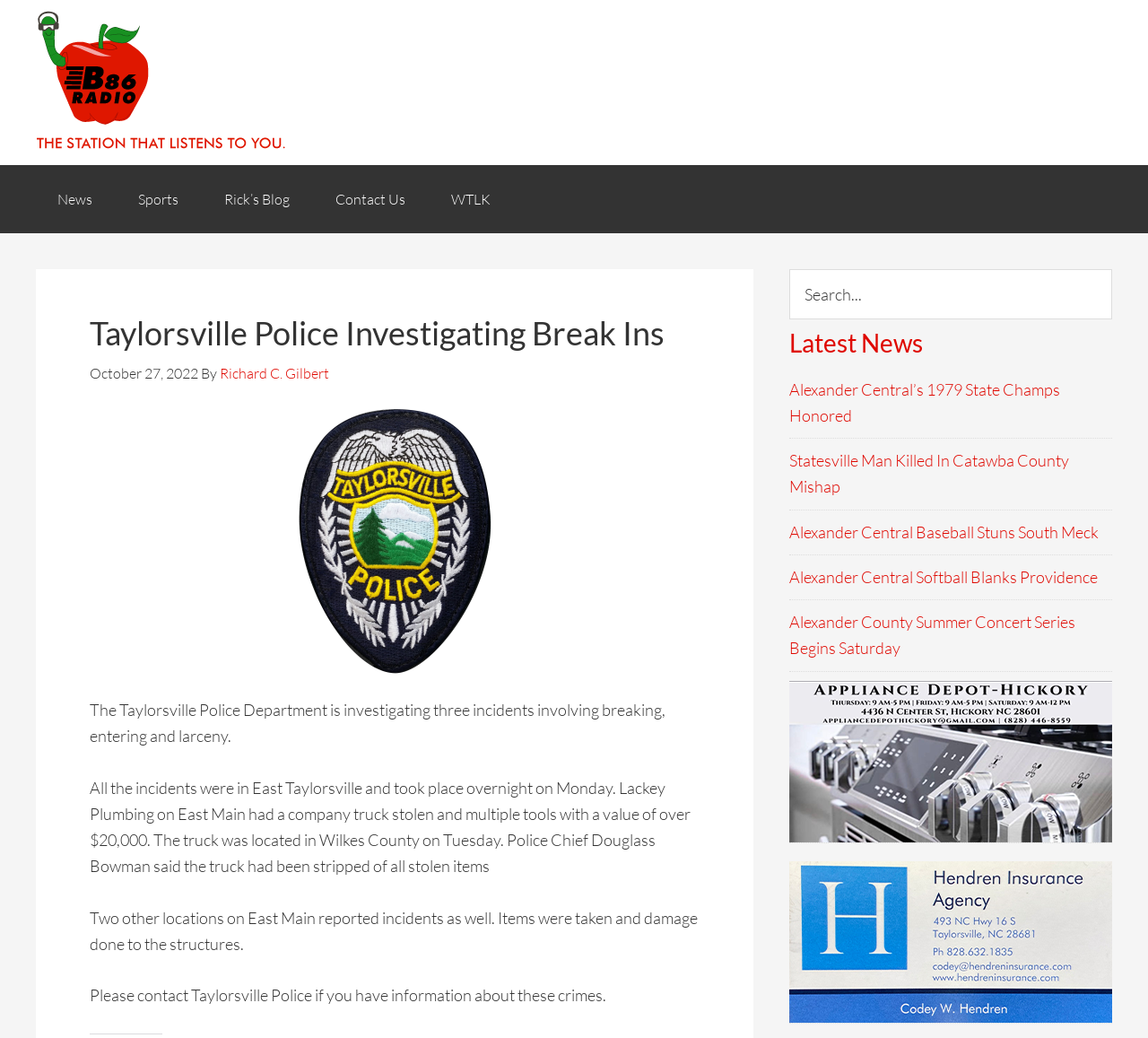Carefully examine the image and provide an in-depth answer to the question: What is the value of stolen items from Lackey Plumbing?

The answer can be found in the second paragraph of the article, which states 'Lackey Plumbing on East Main had a company truck stolen and multiple tools with a value of over $20,000.'